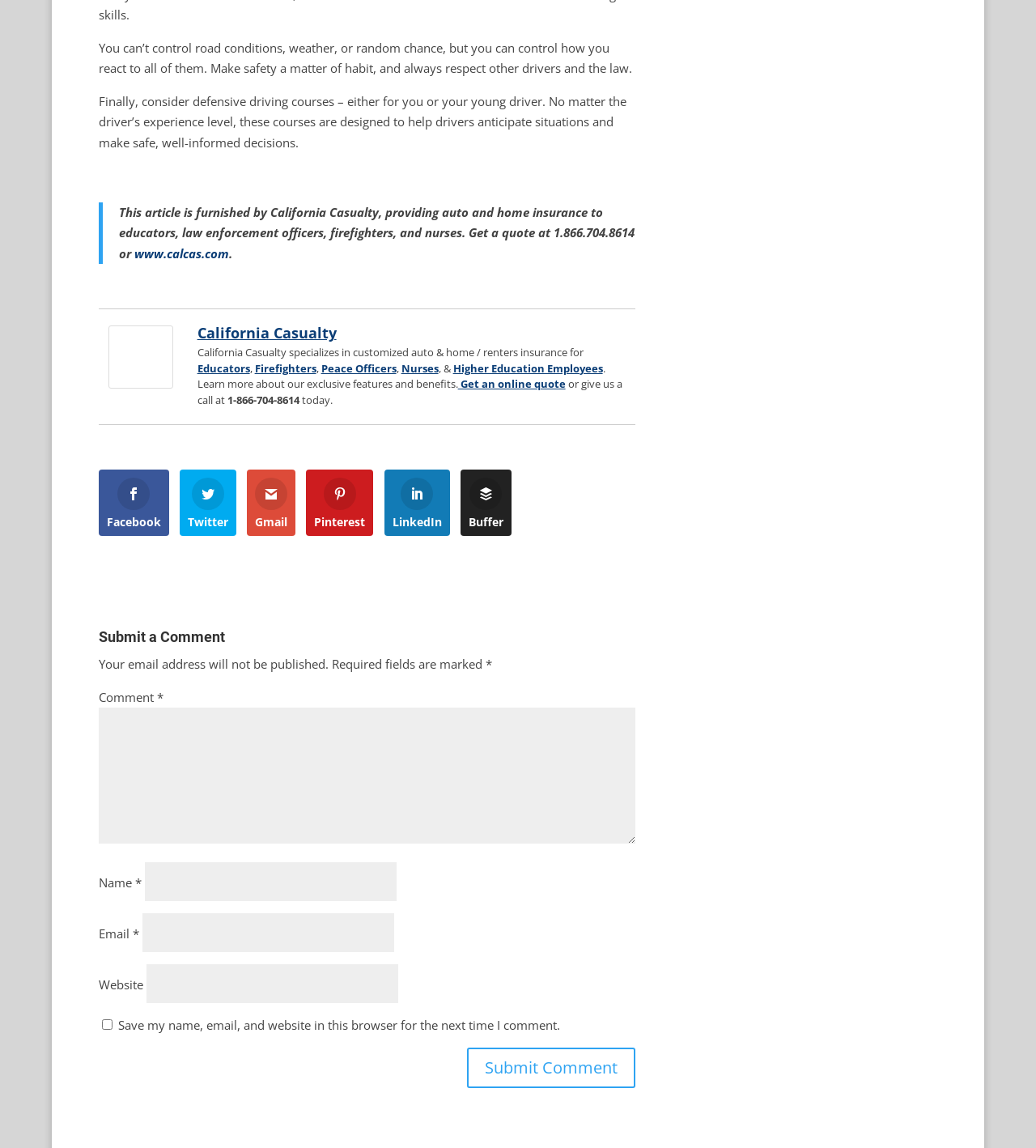Using the description: "parent_node: Website name="url"", identify the bounding box of the corresponding UI element in the screenshot.

[0.141, 0.84, 0.385, 0.874]